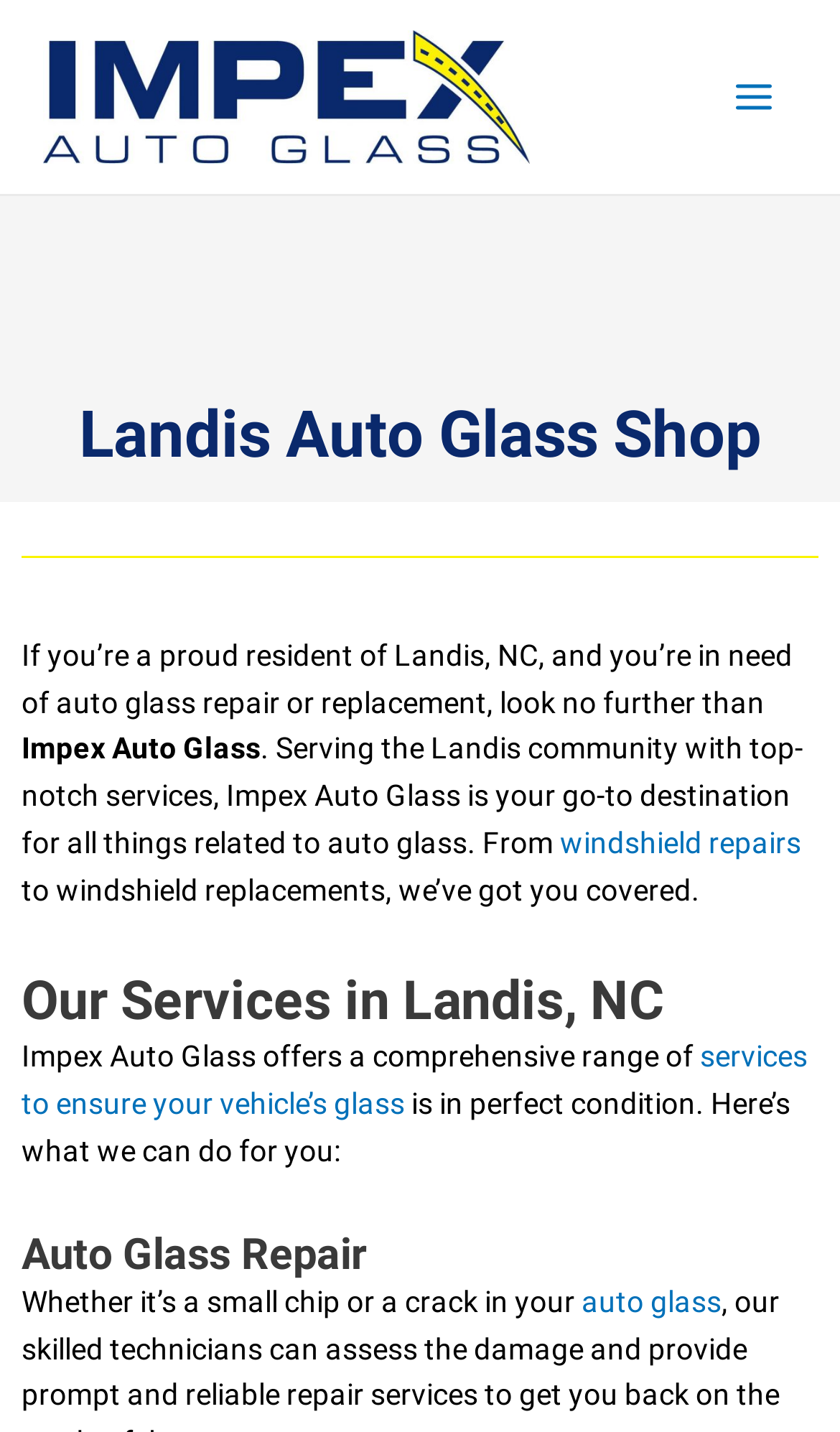What is the name of the auto glass shop?
Offer a detailed and full explanation in response to the question.

I determined the answer by looking at the heading element 'Landis Auto Glass Shop' and the StaticText element 'Impex Auto Glass' which suggests that Impex Auto Glass is the name of the auto glass shop.